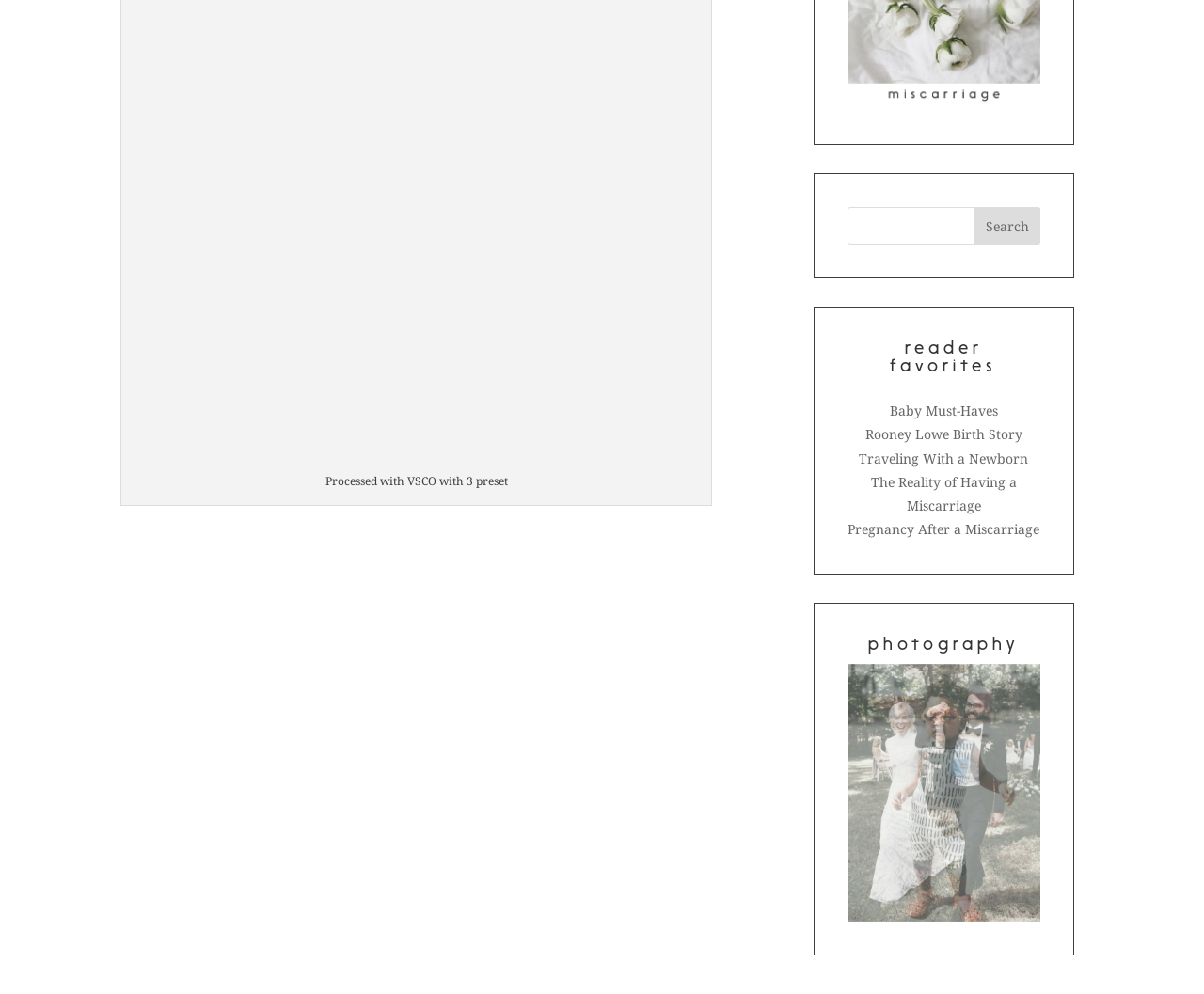How many links are categorized under 'reader favorites'?
Using the image, elaborate on the answer with as much detail as possible.

There are five links categorized under 'reader favorites', including 'Baby Must-Haves', 'Rooney Lowe Birth Story', 'Traveling With a Newborn', 'The Reality of Having a Miscarriage', and 'Pregnancy After a Miscarriage'.